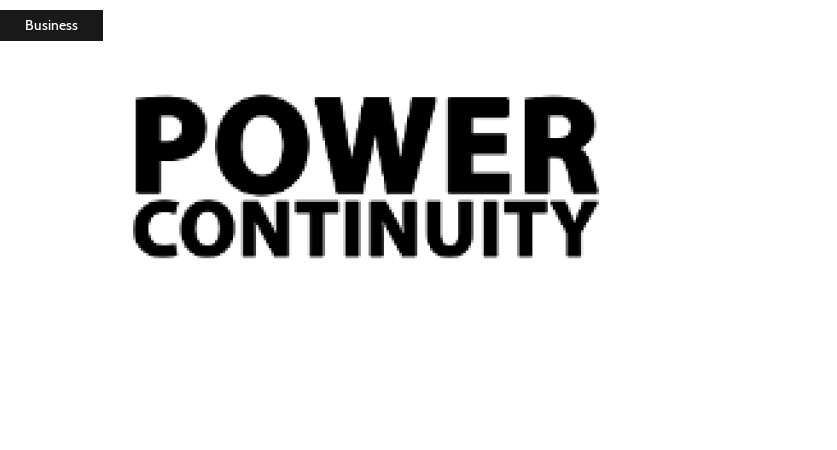What is the purpose of the black text?
With the help of the image, please provide a detailed response to the question.

The stark black text in the image likely aims to capture attention and convey authority on the subject matter, emphasizing the importance of uninterrupted power for operational efficiency in commercial environments.